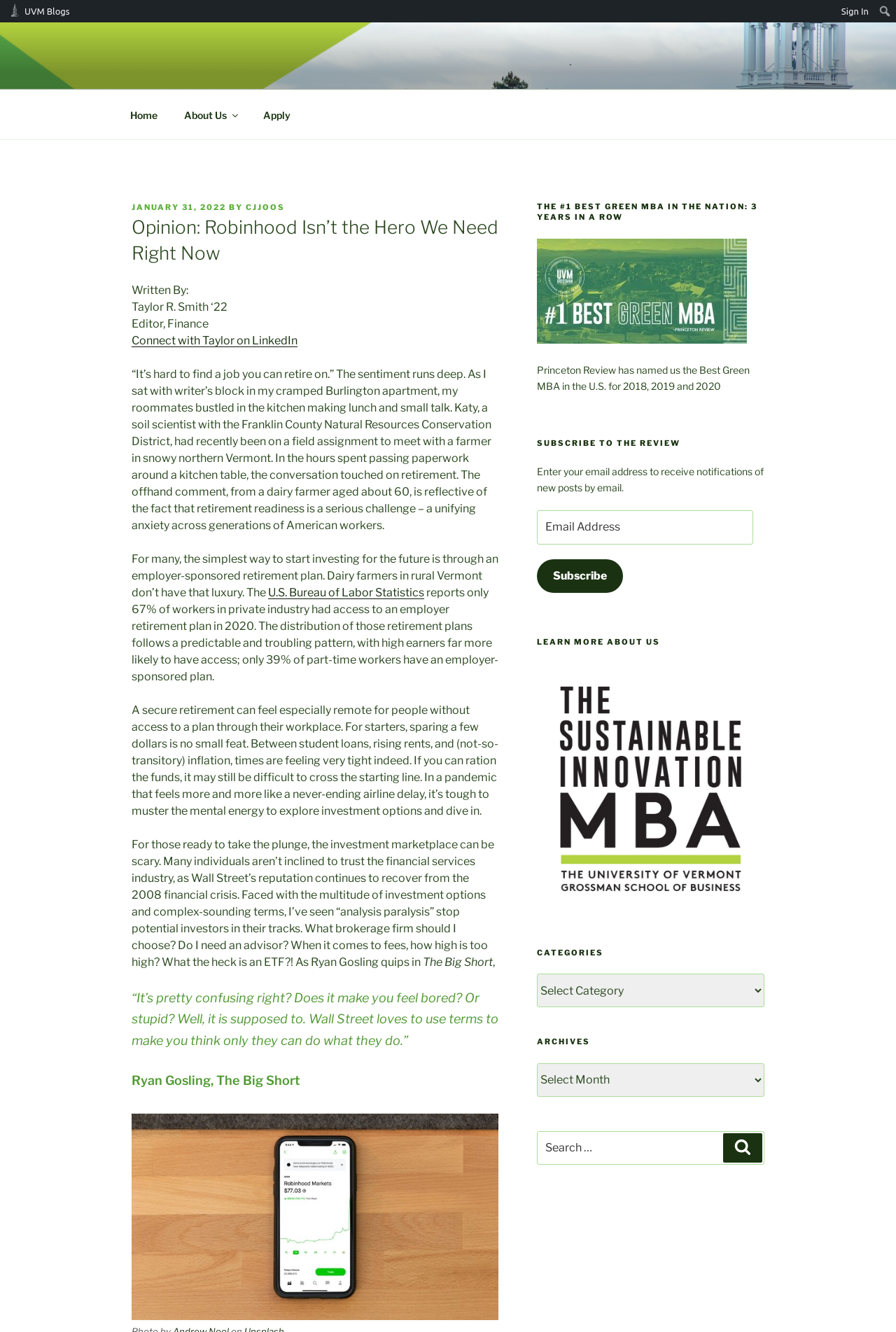Find the bounding box coordinates for the element described here: "January 31, 2022January 30, 2022".

[0.147, 0.152, 0.252, 0.159]